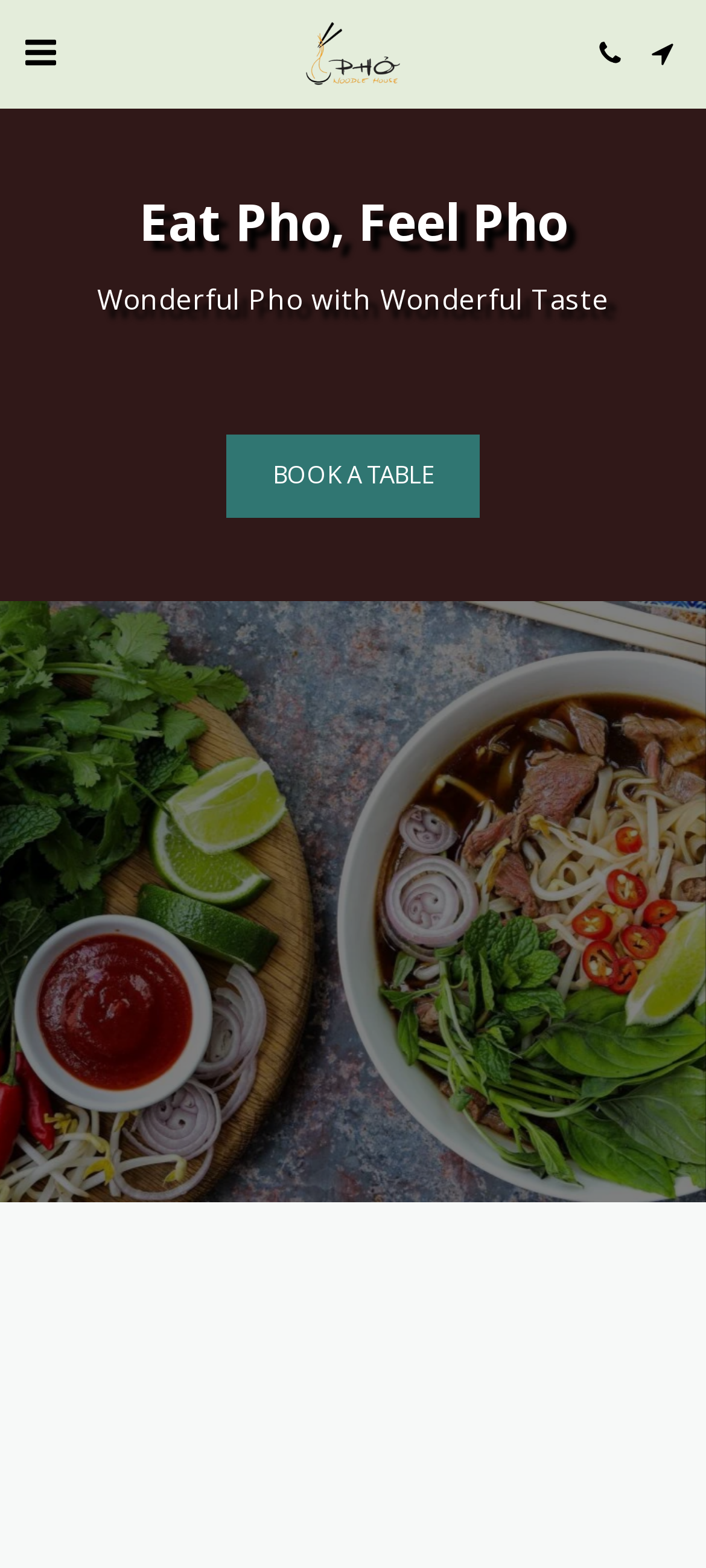Provide your answer to the question using just one word or phrase: What is the purpose of the link at the middle?

BOOK A TABLE